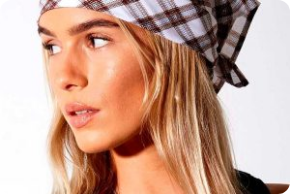What is the woman's hair like?
Look at the image and answer with only one word or phrase.

Long and flowing